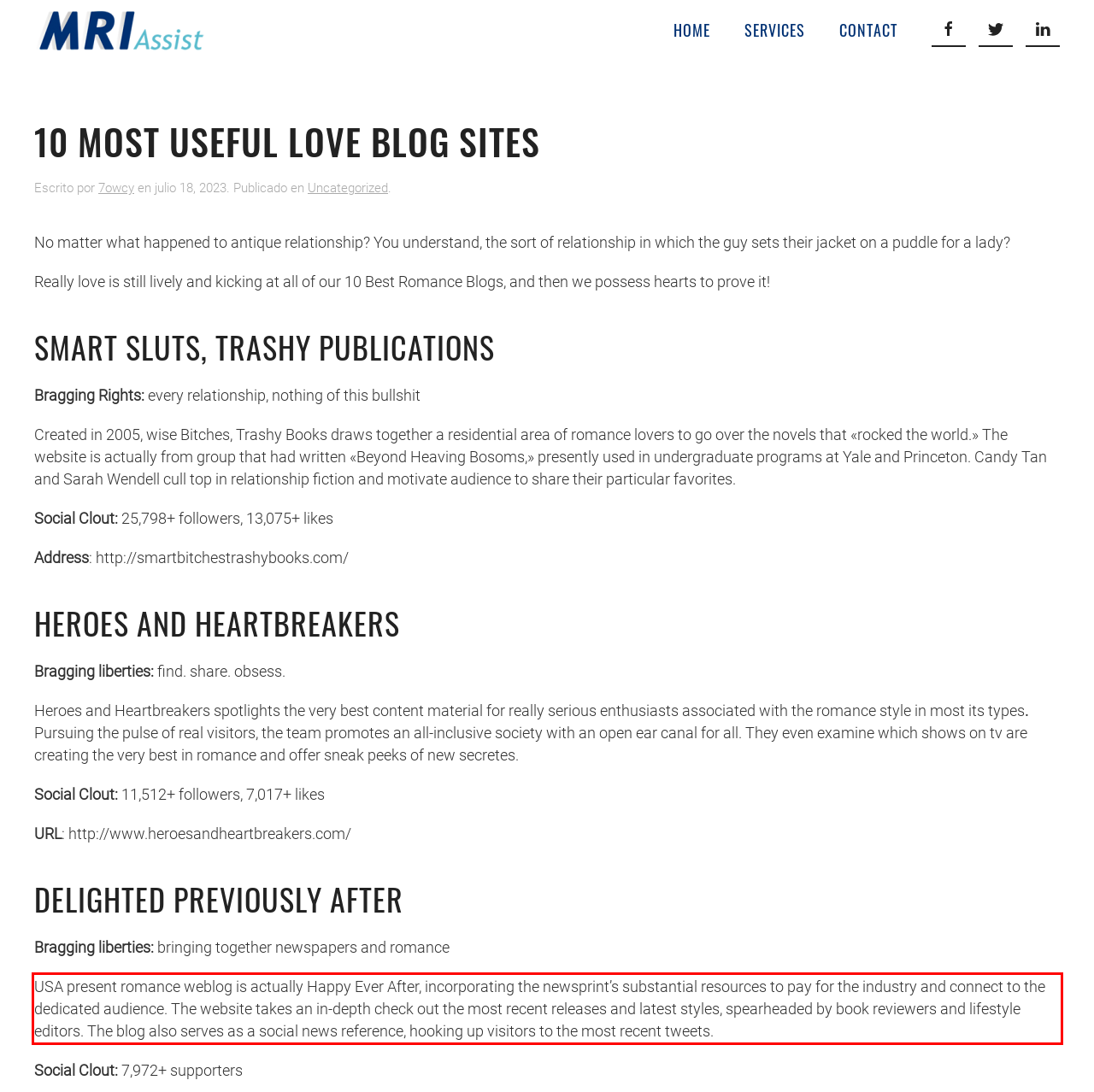Observe the screenshot of the webpage, locate the red bounding box, and extract the text content within it.

USA present romance weblog is actually Happy Ever After, incorporating the newsprint’s substantial resources to pay for the industry and connect to the dedicated audience. The website takes an in-depth check out the most recent releases and latest styles, spearheaded by book reviewers and lifestyle editors. The blog also serves as a social news reference, hooking up visitors to the most recent tweets.